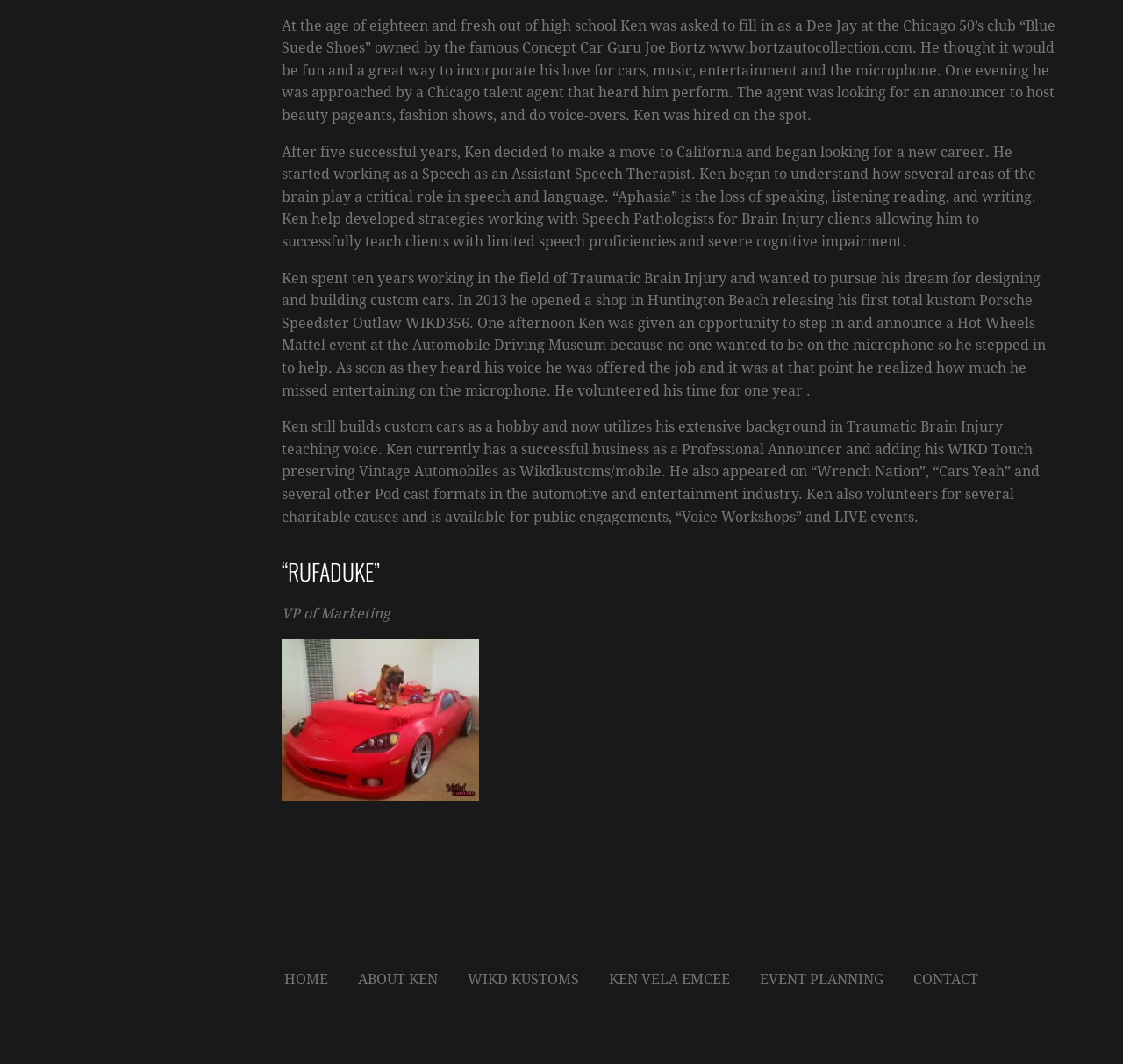Respond with a single word or phrase to the following question: What is the name of the event where Ken was asked to announce?

Hot Wheels Mattel event